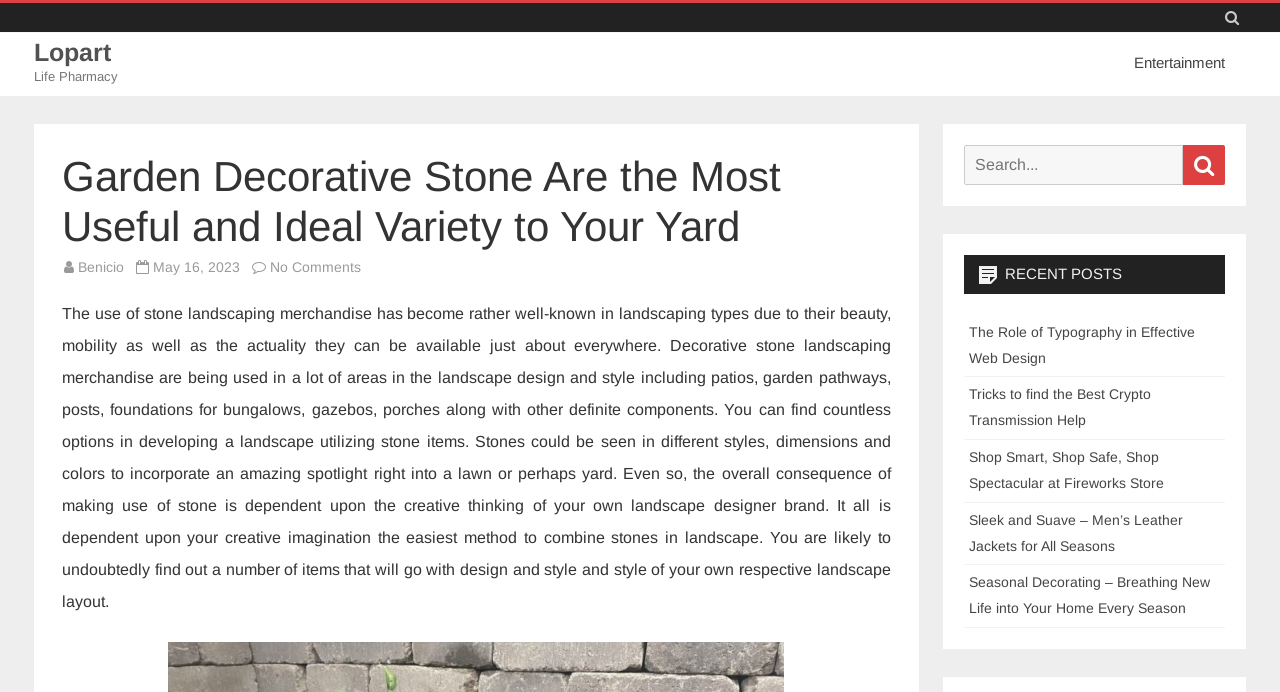Identify the bounding box coordinates of the area you need to click to perform the following instruction: "Check the 'RECENT POSTS' section".

[0.753, 0.368, 0.957, 0.424]